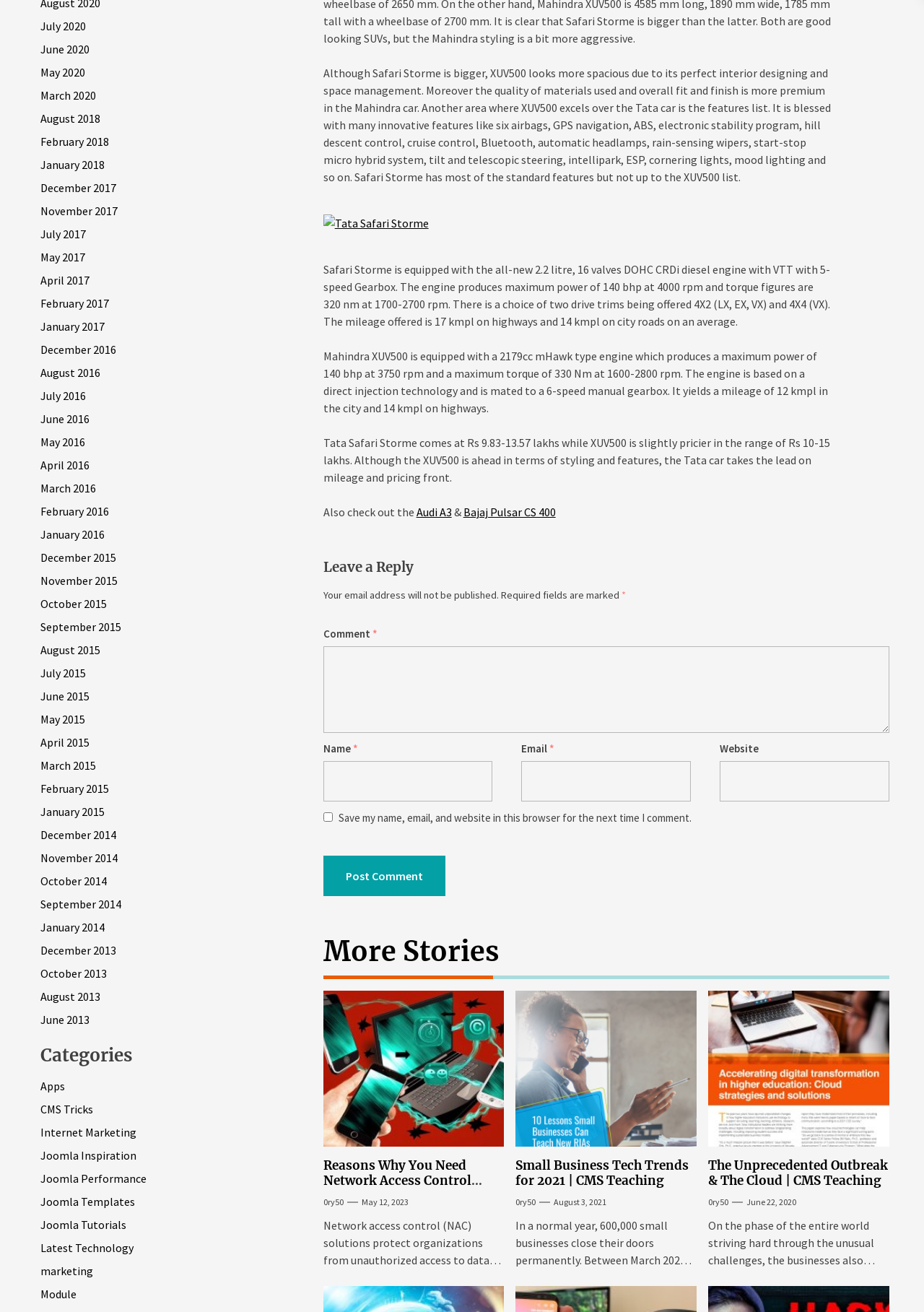Analyze the image and give a detailed response to the question:
What is the maximum power of XUV500's engine?

The webpage mentions that Mahindra XUV500 is equipped with a 2179cc mHawk type engine, which produces a maximum power of 140 bhp at 3750 rpm.